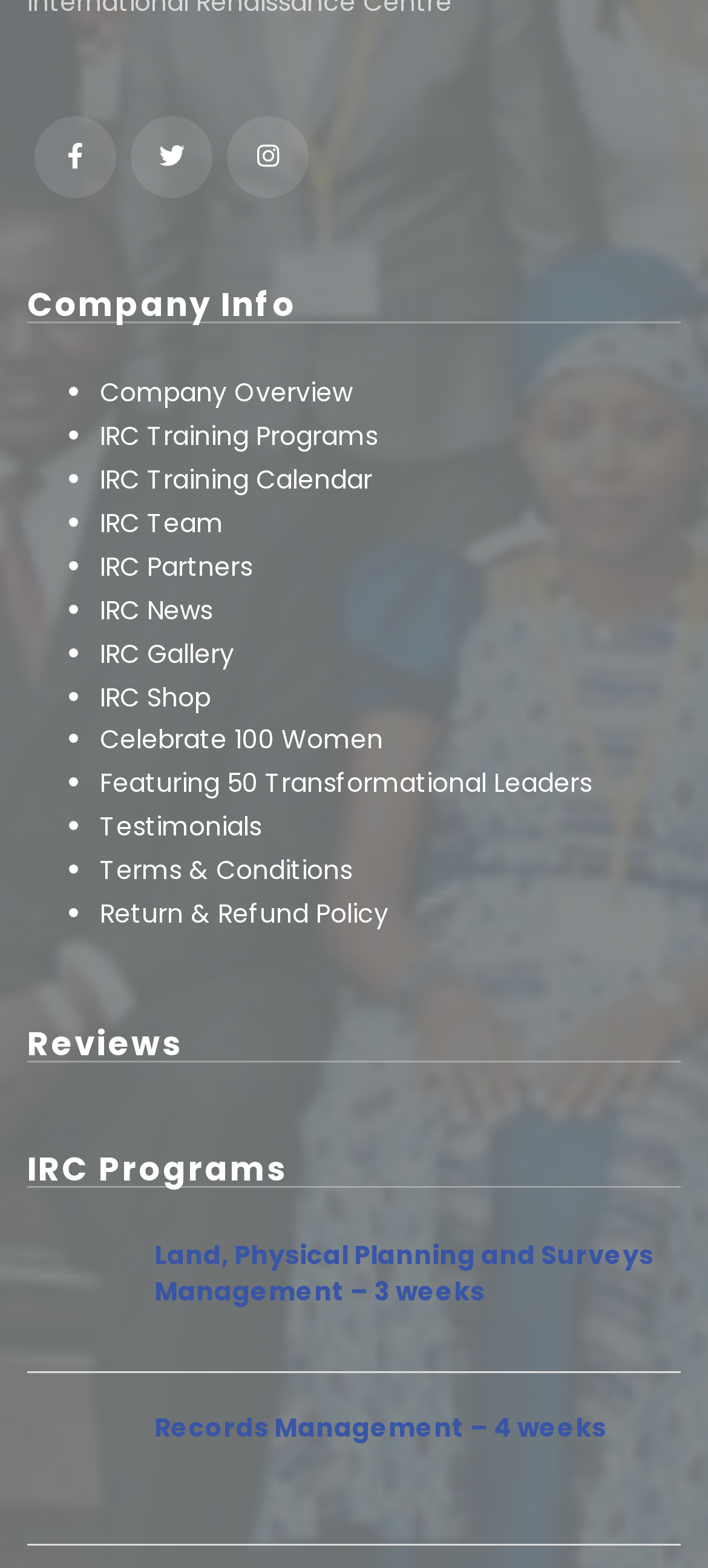Indicate the bounding box coordinates of the clickable region to achieve the following instruction: "View IRC Training Programs."

[0.141, 0.266, 0.533, 0.289]